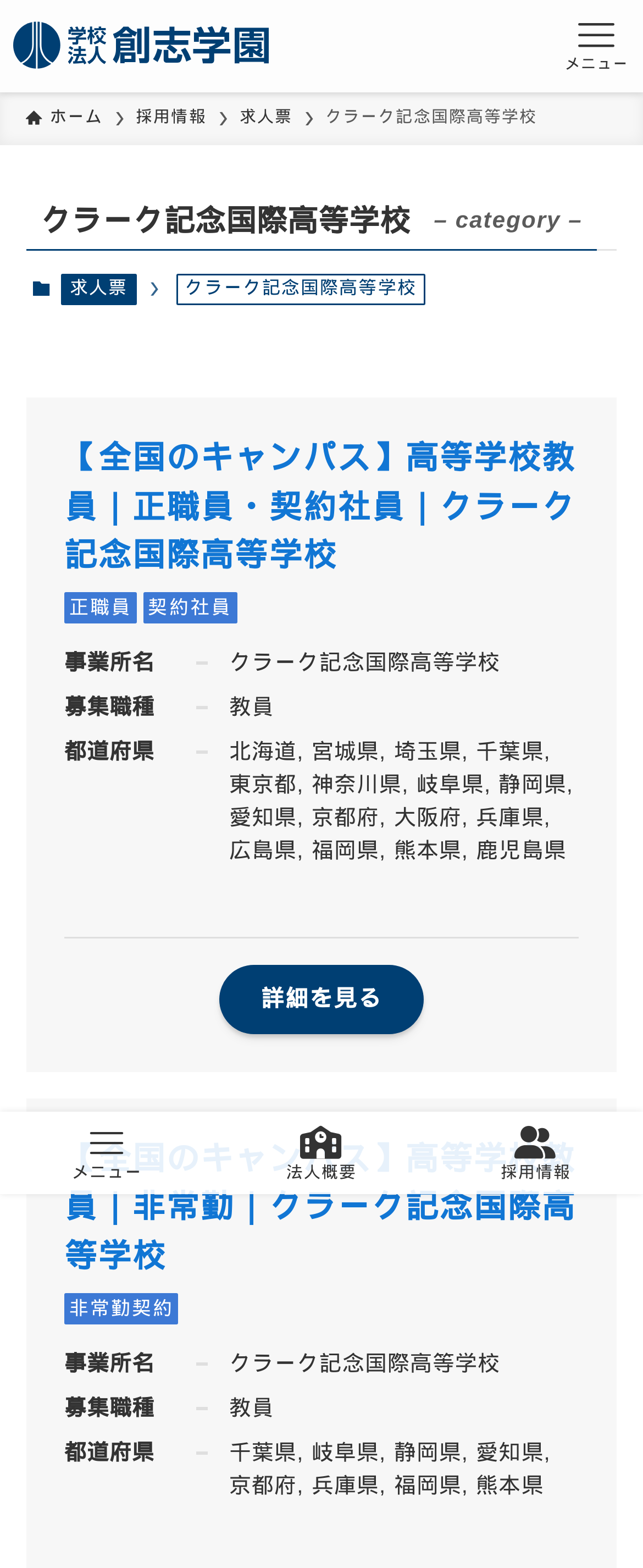Please answer the following question using a single word or phrase: 
How many job categories are listed?

2